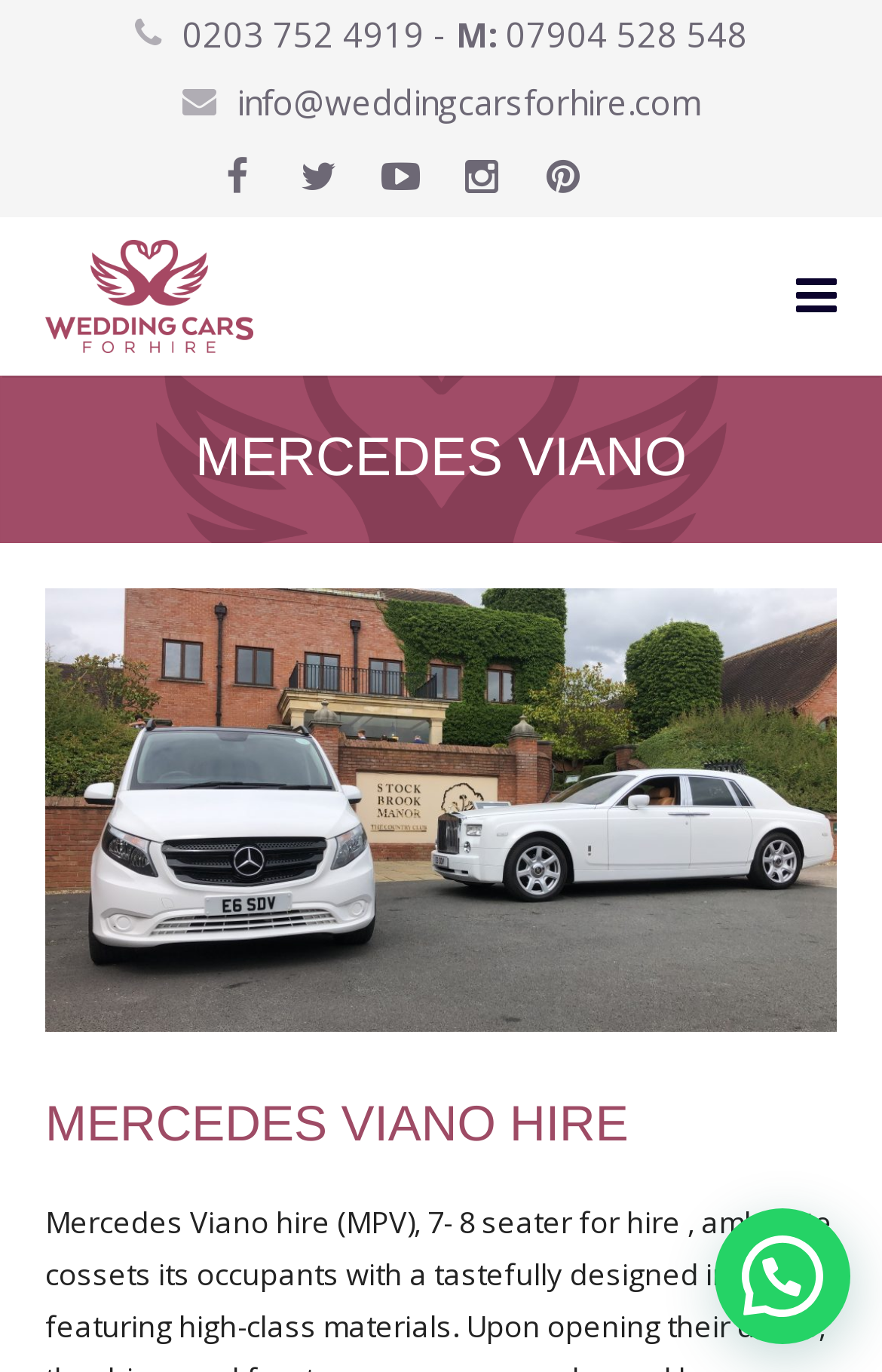Please answer the following question using a single word or phrase: What is the name of the venue mentioned on the webpage?

Stock Brook Manor